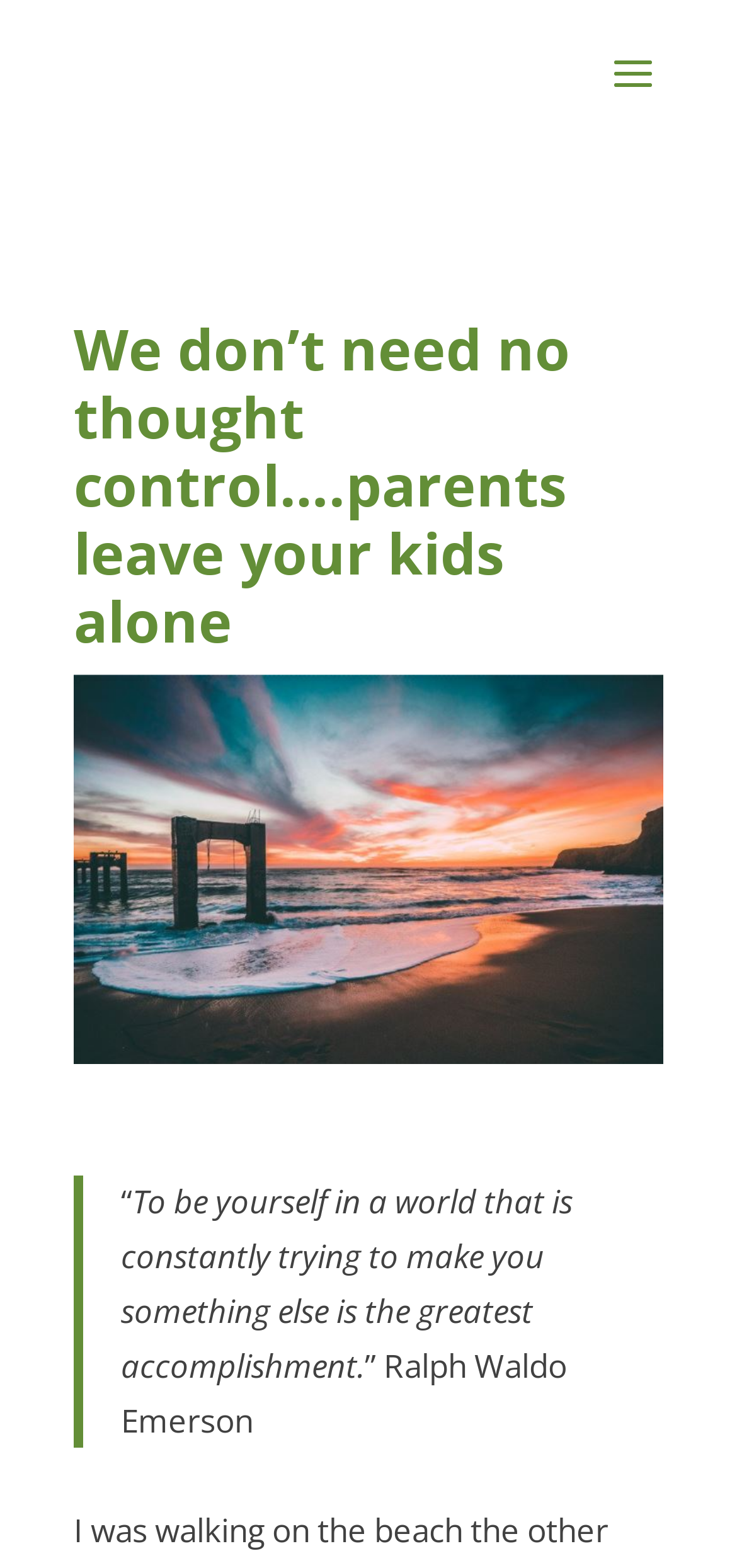What is the theme of the webpage?
Provide an in-depth and detailed answer to the question.

The webpage has a heading 'We don’t need no thought control….parents leave your kids alone' and a quote from Ralph Waldo Emerson that suggests the importance of being oneself, which implies that the theme of the webpage is individuality.